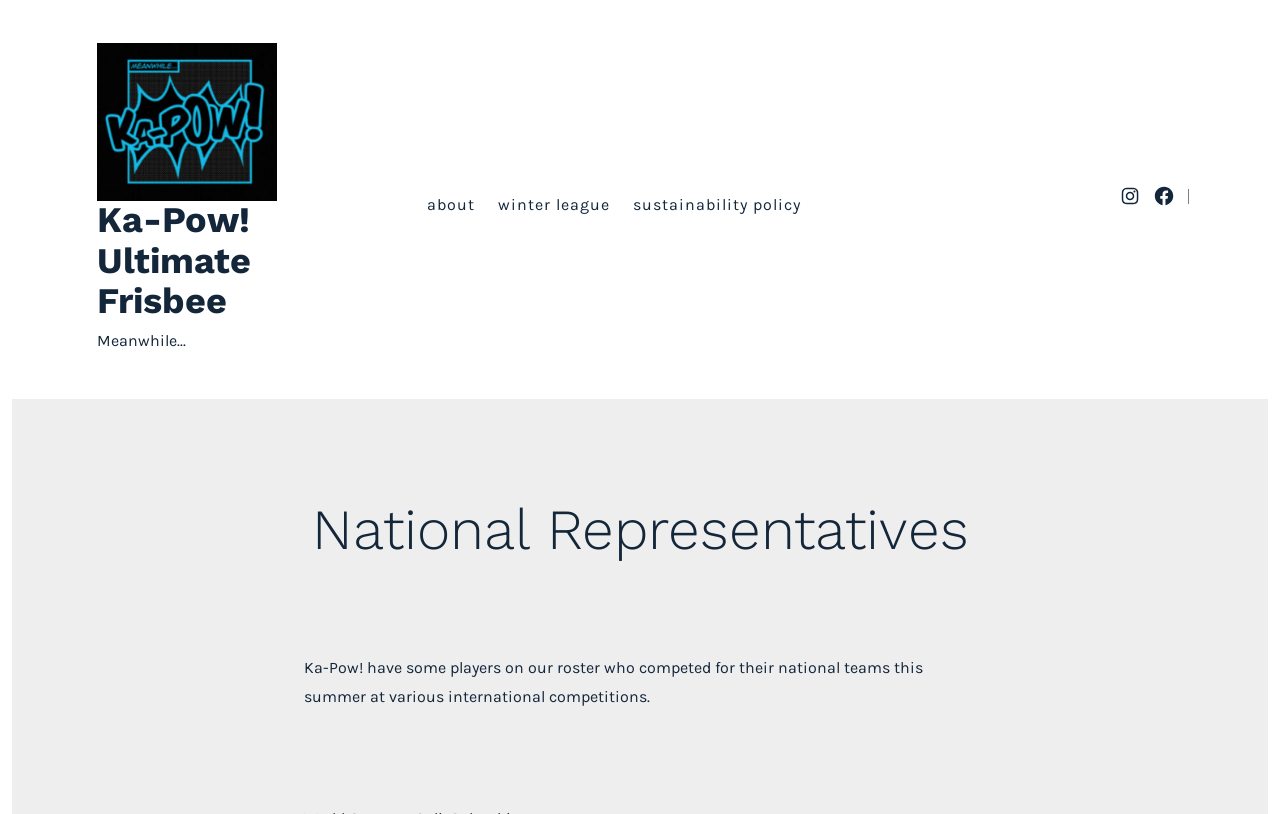What is the purpose of the links at the top right?
Give a one-word or short-phrase answer derived from the screenshot.

Open social media